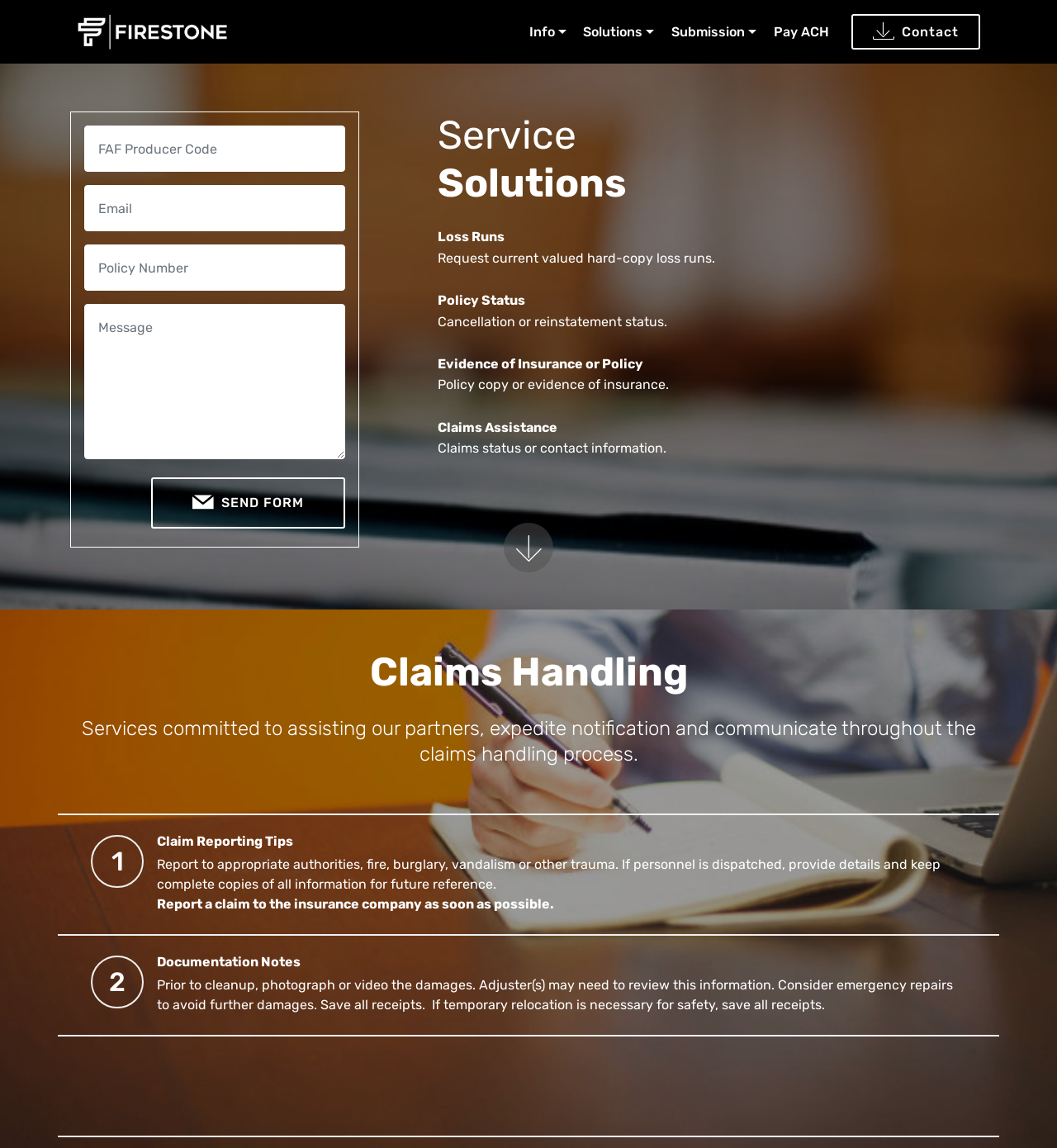Illustrate the webpage thoroughly, mentioning all important details.

This webpage is about FAF Service, a platform that provides various solutions and services related to insurance claims handling. At the top of the page, there are seven links: '', 'Info', 'Solutions', 'Submission', 'Pay ACH', and '\ue96a Contact'. Below these links, there is a heading 'Service Solutions' that spans almost the entire width of the page.

Under the 'Service Solutions' heading, there are five sections with static text labels: 'Loss Runs', 'Policy Status', 'Evidence of Insurance or Policy', 'Claims Assistance', and an empty label. Each section has a brief description of the service provided.

On the left side of the page, there are four textboxes: 'FAF Producer Code', 'Email', 'Policy Number', and 'Message'. These textboxes are likely used for submitting a form or requesting information. Below the textboxes, there is a 'SEND FORM' button.

The right side of the page is dedicated to claims handling. There is a heading 'Claims Handling' followed by a brief description of the services committed to assisting partners in the claims handling process. Below this, there are two sections with headings '1' and '2', respectively. The first section has a heading 'Claim Reporting Tips' with two paragraphs of text providing tips on reporting claims to the appropriate authorities and insurance companies. The second section has a heading 'Documentation Notes' with a paragraph of text advising on documenting damages and saving receipts.

Overall, this webpage appears to be a service portal for insurance claims handling, providing various solutions and services to its users.